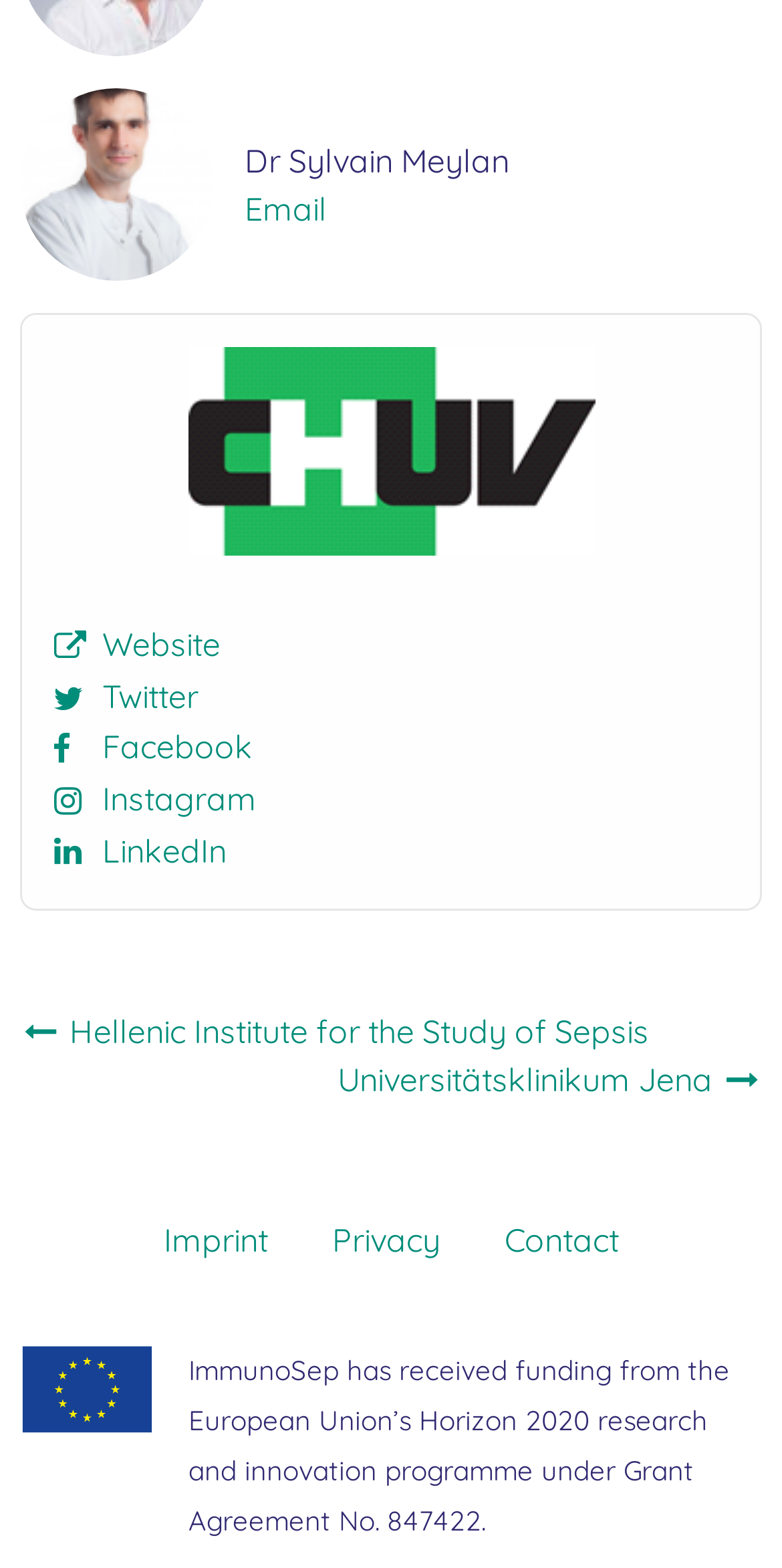Locate the bounding box coordinates of the area that needs to be clicked to fulfill the following instruction: "Visit the website". The coordinates should be in the format of four float numbers between 0 and 1, namely [left, top, right, bottom].

[0.131, 0.398, 0.282, 0.424]